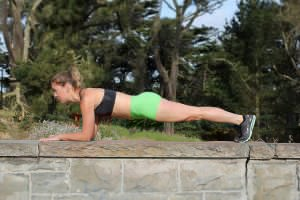Analyze the image and answer the question with as much detail as possible: 
What is the natural backdrop of the scene?

The image showcases a lush natural backdrop of trees, suggesting that the woman is performing the plank exercise in an outdoor environment, possibly a park or a trail.